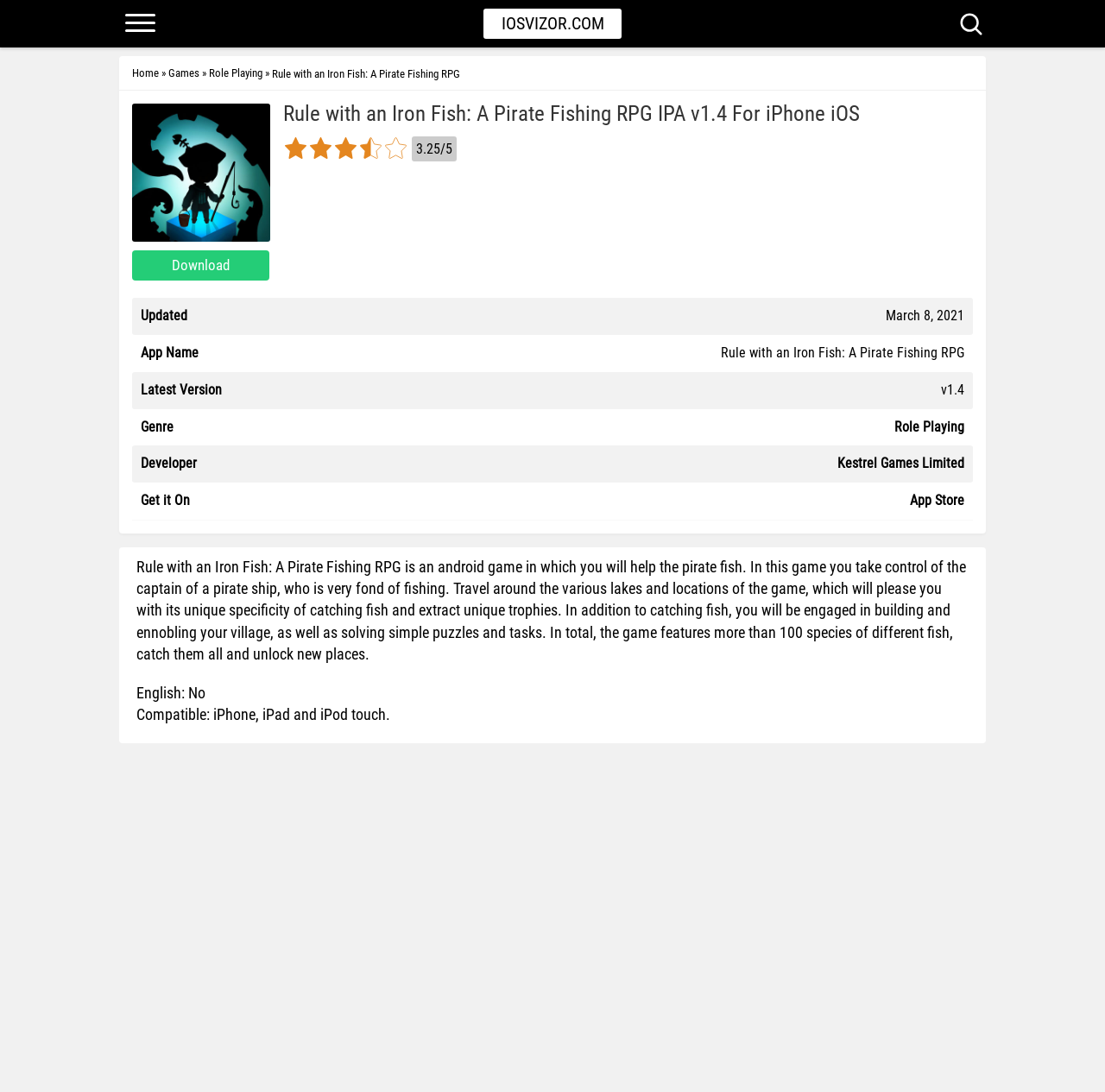Pinpoint the bounding box coordinates of the element you need to click to execute the following instruction: "Get it on App Store". The bounding box should be represented by four float numbers between 0 and 1, in the format [left, top, right, bottom].

[0.823, 0.451, 0.873, 0.466]